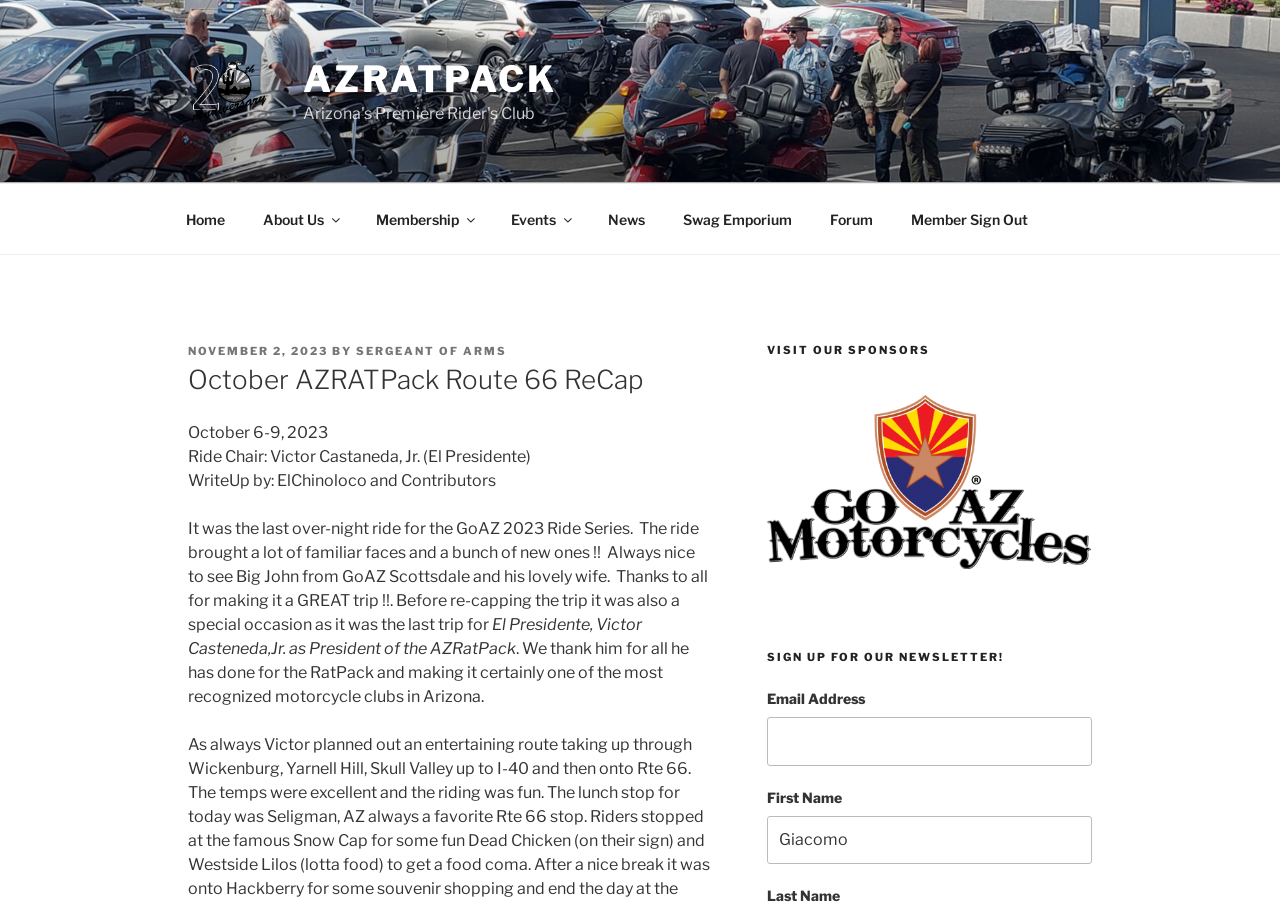Can you specify the bounding box coordinates of the area that needs to be clicked to fulfill the following instruction: "Click the Home link"?

[0.131, 0.215, 0.189, 0.269]